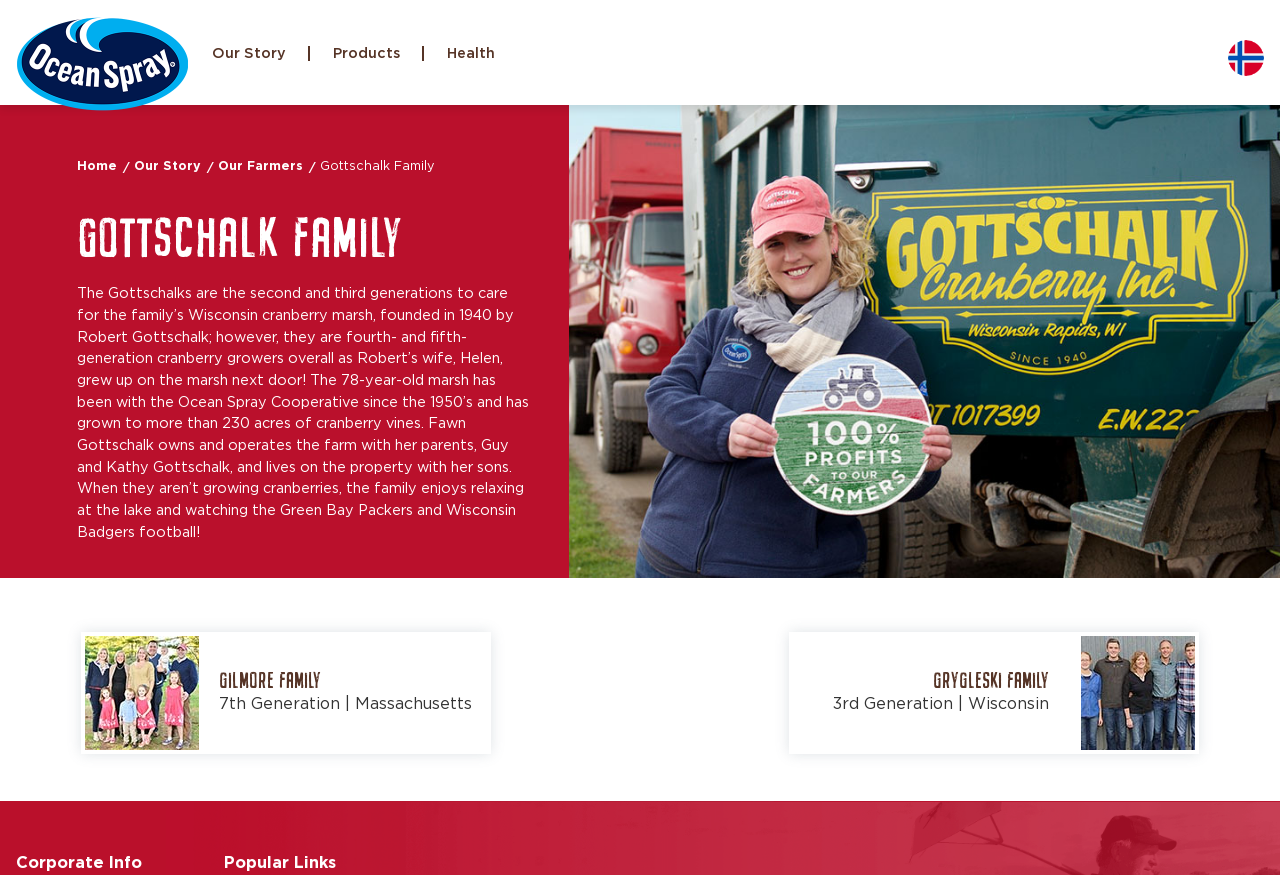Please predict the bounding box coordinates of the element's region where a click is necessary to complete the following instruction: "Go to the Our Story page". The coordinates should be represented by four float numbers between 0 and 1, i.e., [left, top, right, bottom].

[0.148, 0.053, 0.242, 0.07]